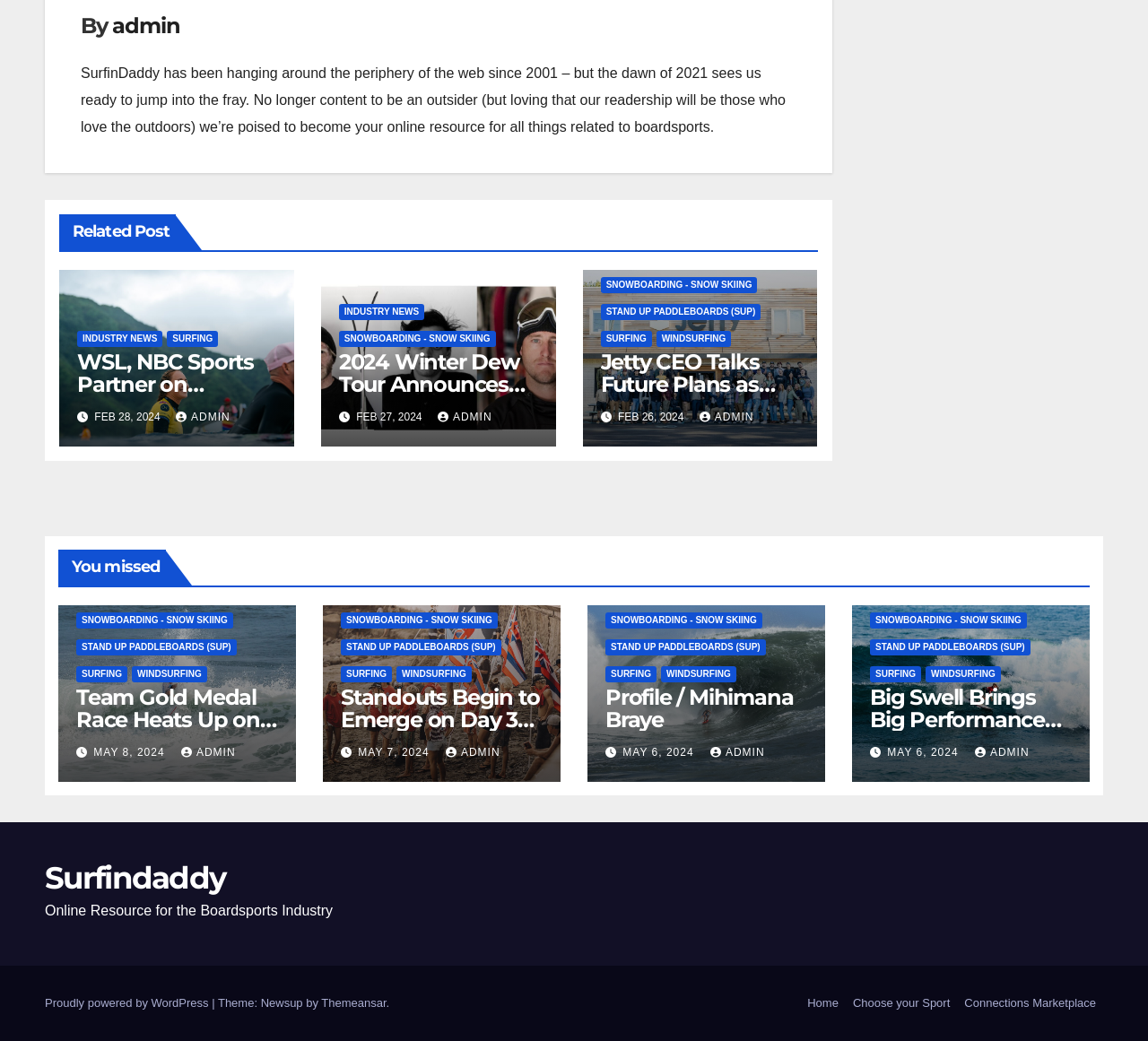Locate the bounding box coordinates of the element's region that should be clicked to carry out the following instruction: "Read the article 'WSL, NBC Sports Partner on Olympic Documentary Series: Tahiti Bound'". The coordinates need to be four float numbers between 0 and 1, i.e., [left, top, right, bottom].

[0.067, 0.335, 0.221, 0.467]